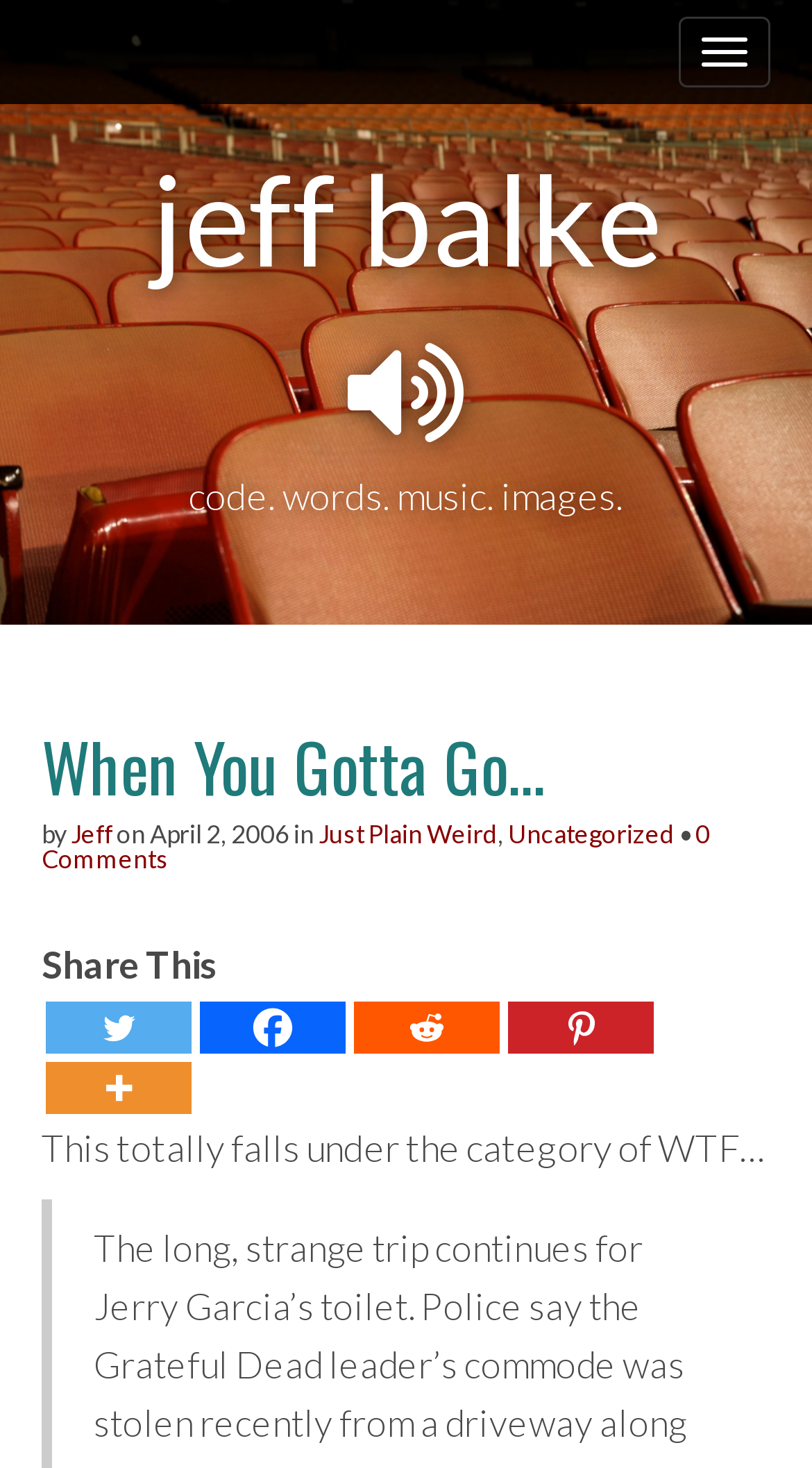What is the category of the article?
Please provide a single word or phrase as your answer based on the image.

Just Plain Weird